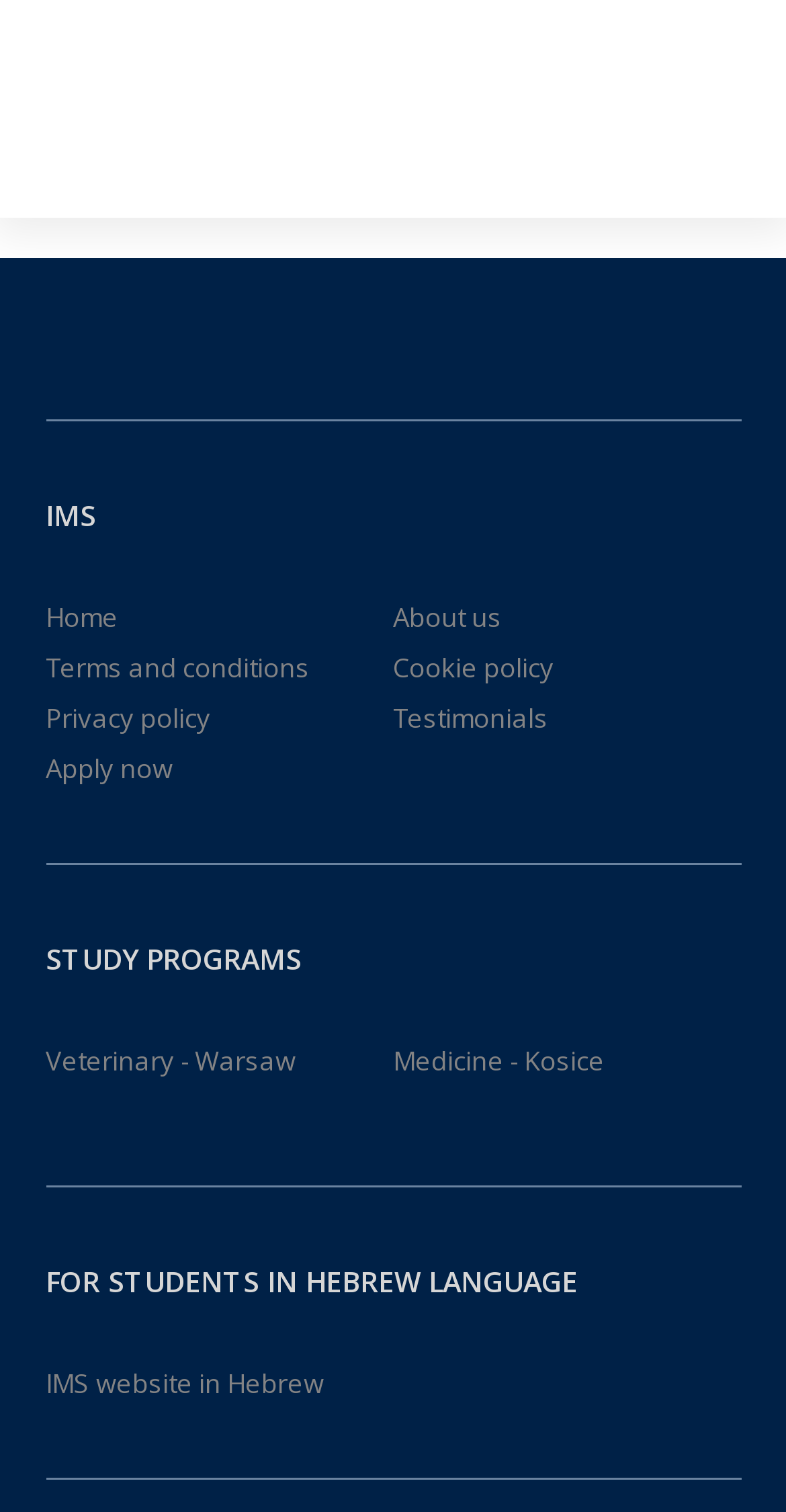Locate the bounding box coordinates of the clickable area to execute the instruction: "apply now". Provide the coordinates as four float numbers between 0 and 1, represented as [left, top, right, bottom].

[0.058, 0.496, 0.219, 0.52]